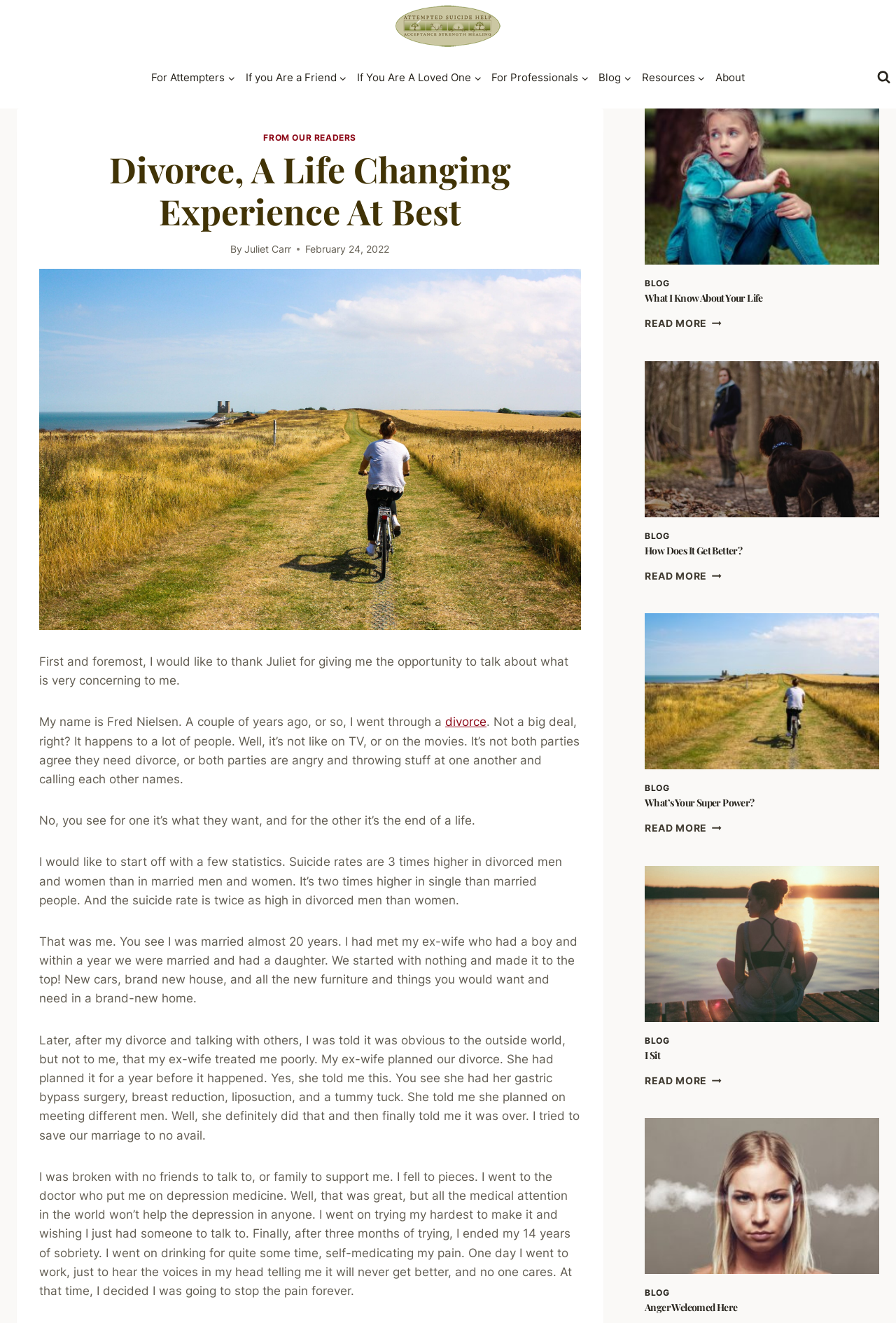What is the purpose of the blog post?
Using the image, provide a concise answer in one word or a short phrase.

To raise awareness